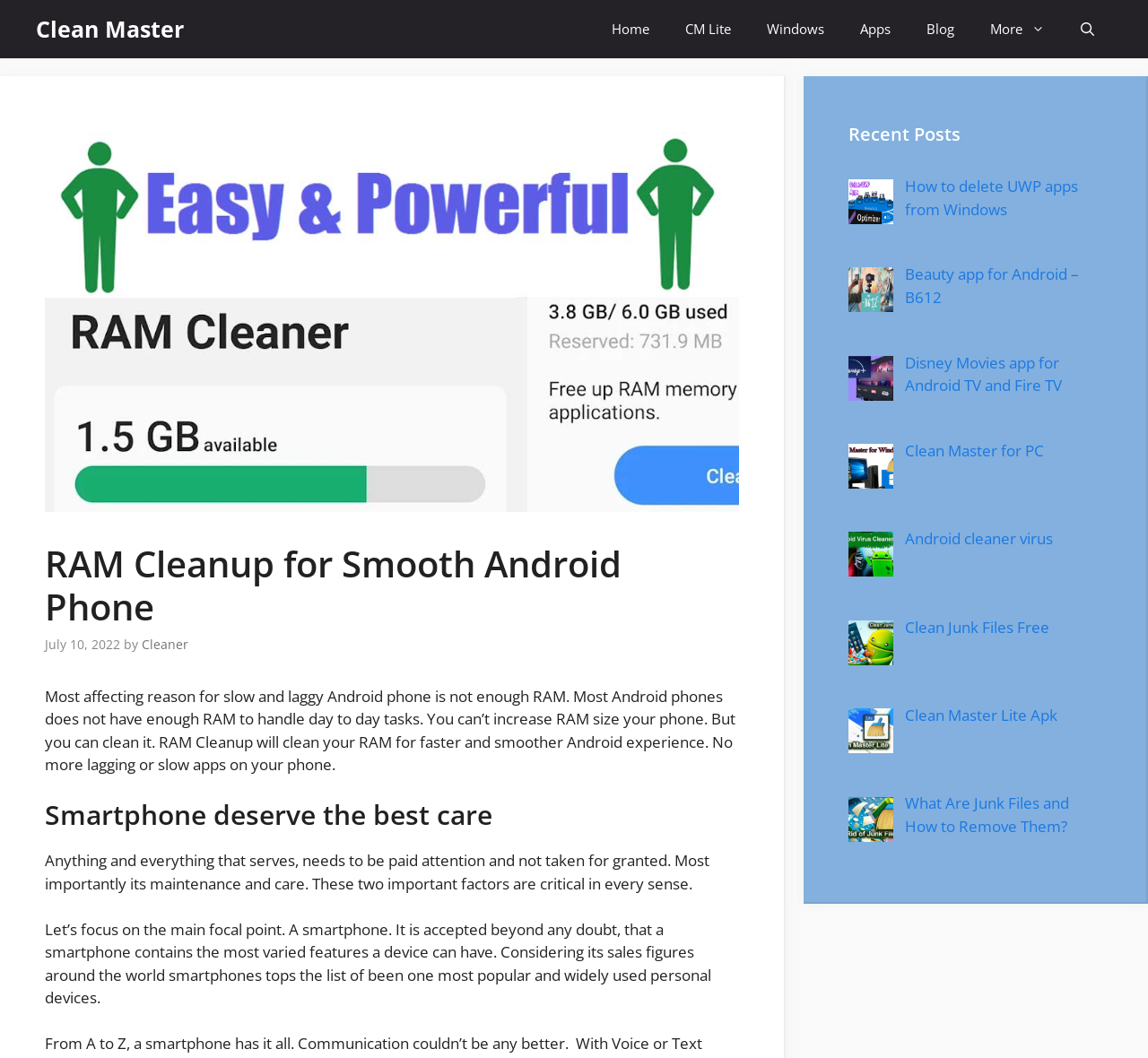Find the bounding box coordinates of the clickable area required to complete the following action: "Read the recent post about How to delete UWP apps".

[0.788, 0.166, 0.939, 0.207]